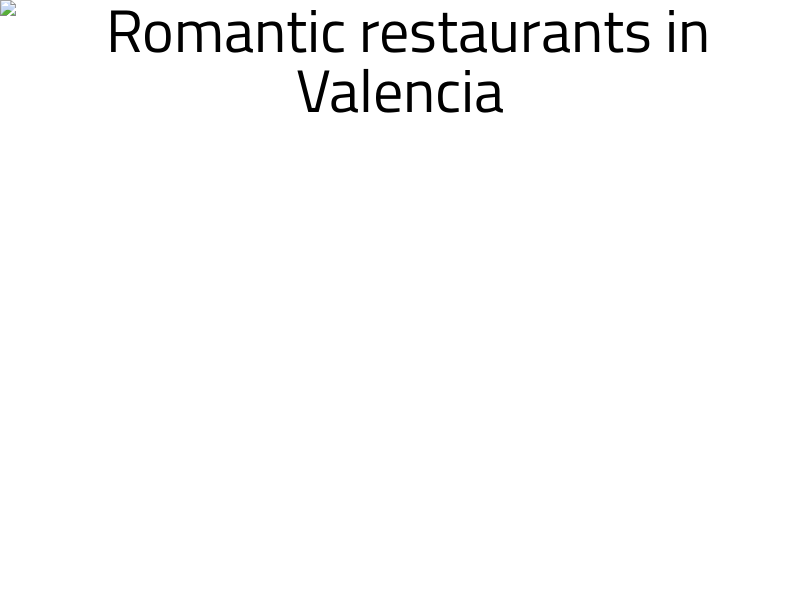Answer the following inquiry with a single word or phrase:
What kind of atmosphere is emphasized in the image?

Delightful and intimate